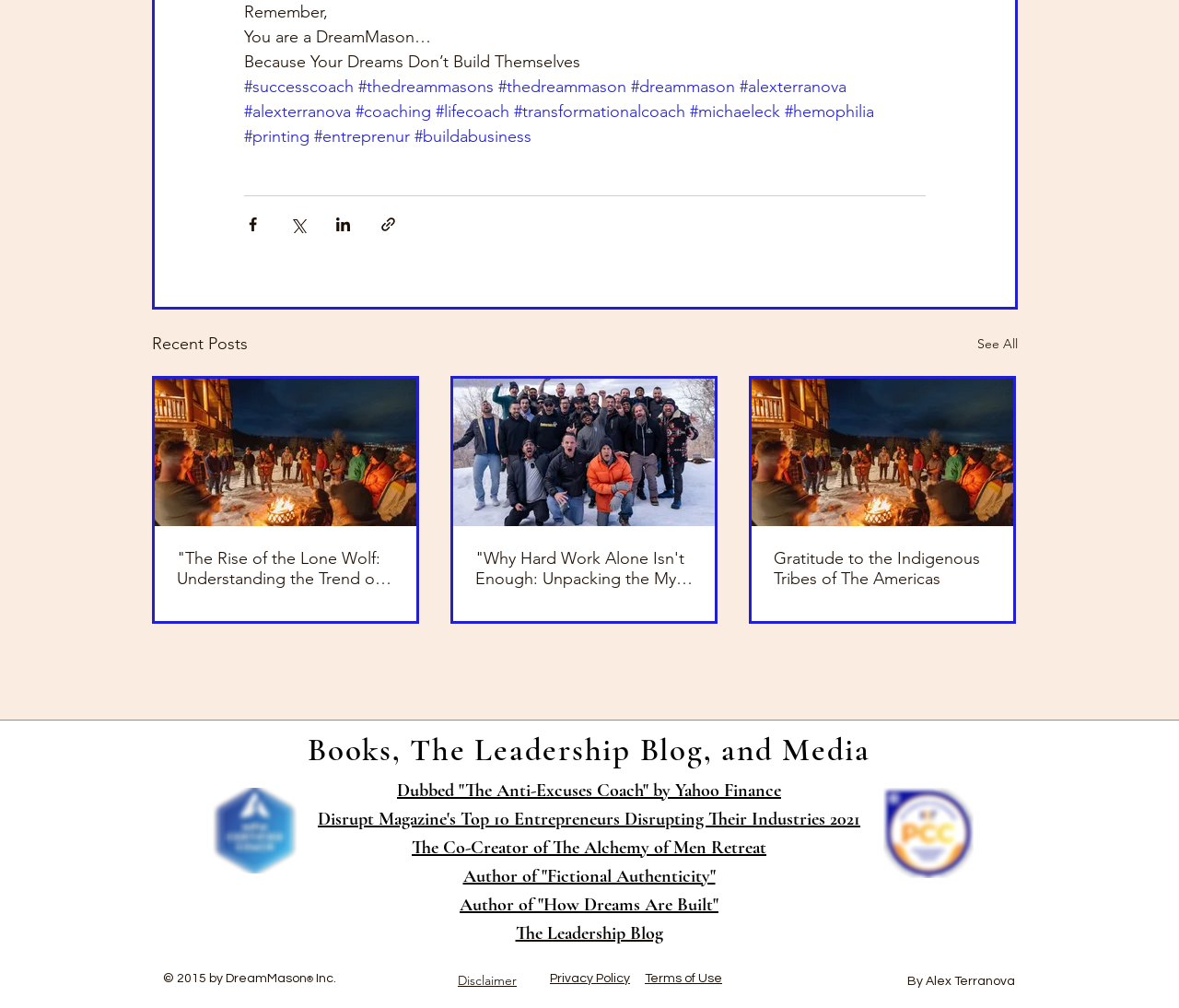Identify the bounding box coordinates for the element you need to click to achieve the following task: "Share via Facebook". Provide the bounding box coordinates as four float numbers between 0 and 1, in the form [left, top, right, bottom].

[0.207, 0.213, 0.222, 0.231]